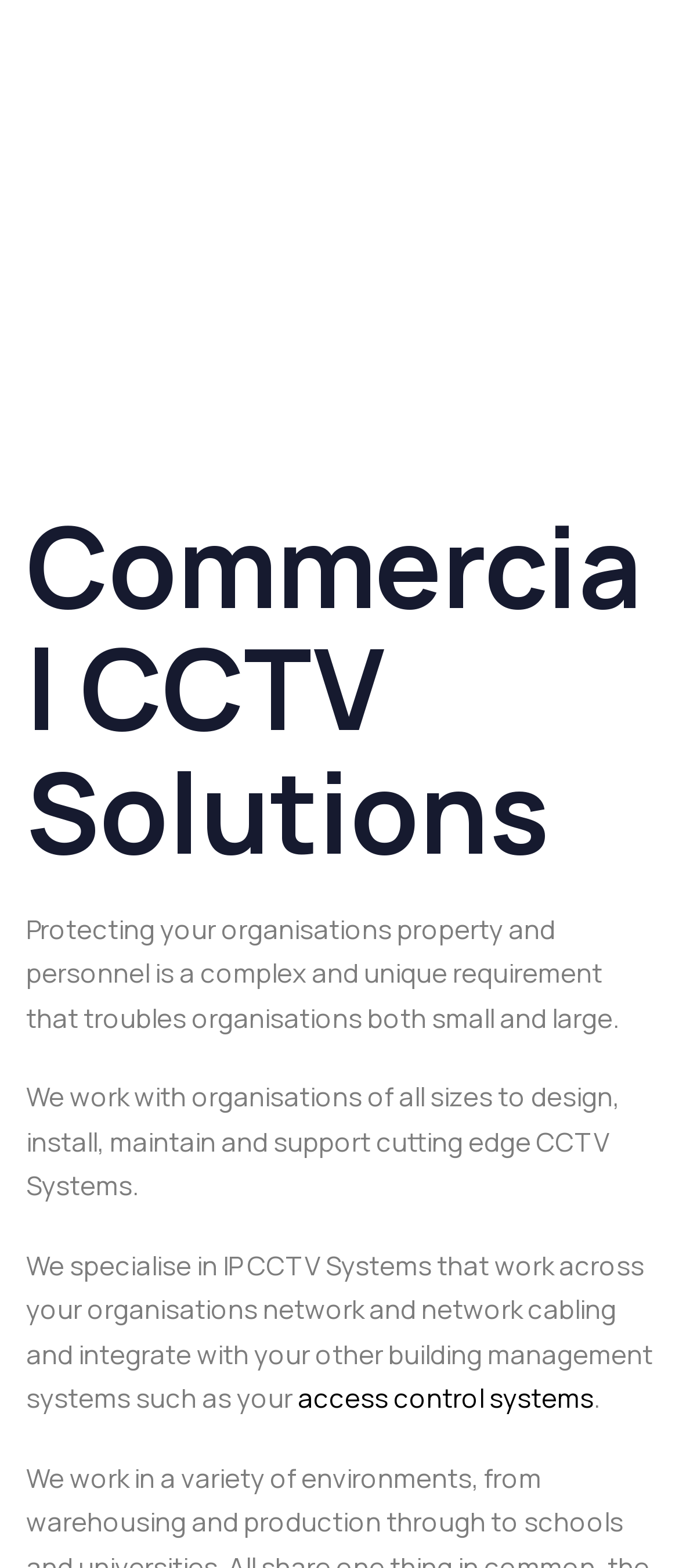Kindly respond to the following question with a single word or a brief phrase: 
What services do they offer for CCTV systems?

Design, install, maintain, support